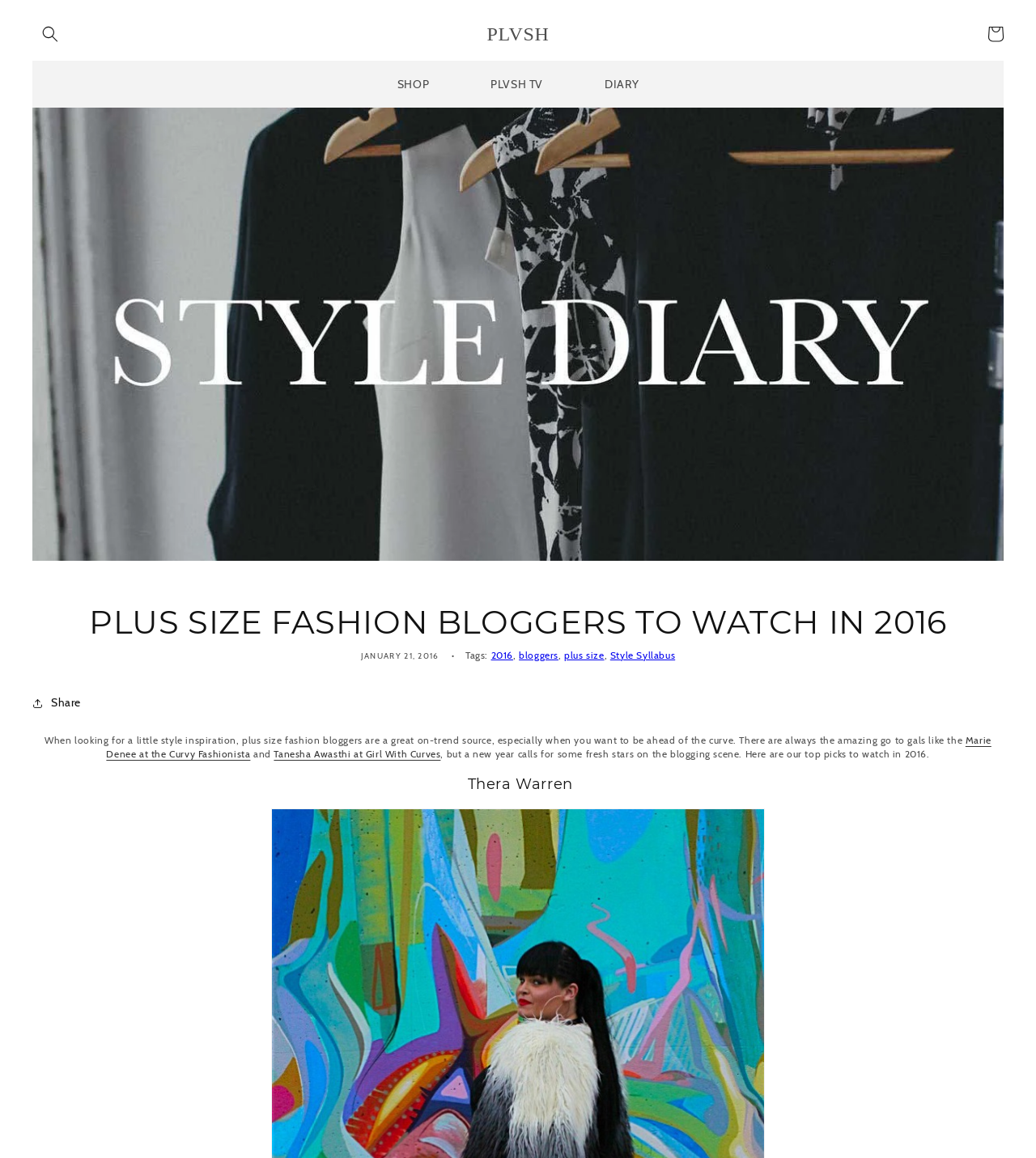Detail the features and information presented on the webpage.

This webpage is about plus size fashion bloggers to watch in 2016. At the top left, there is a search button and a details section. On the top center, there are four links: "PLVSH", "SHOP", "PLVSH TV", and "DIARY". On the top right, there is a "Cart" link.

Below the top section, there is a header with the title "PLUS SIZE FASHION BLOGGERS TO WATCH IN 2016" and a time stamp "JANUARY 21, 2016". Underneath, there are tags including "2016", "bloggers", "plus size", and "Style Syllabus".

The main content of the webpage starts with a paragraph of text that introduces the topic of plus size fashion bloggers as a source of style inspiration. The text mentions two popular bloggers, Marie Denee at the Curvy Fashionista and Tanesha Awasthi at Girl With Curves, and then introduces the main topic of the webpage, which is the top picks of plus size fashion bloggers to watch in 2016.

Below the introductory text, there is a heading that reads "Thera Warren", which is likely the first of the top picks to be featured on the webpage.